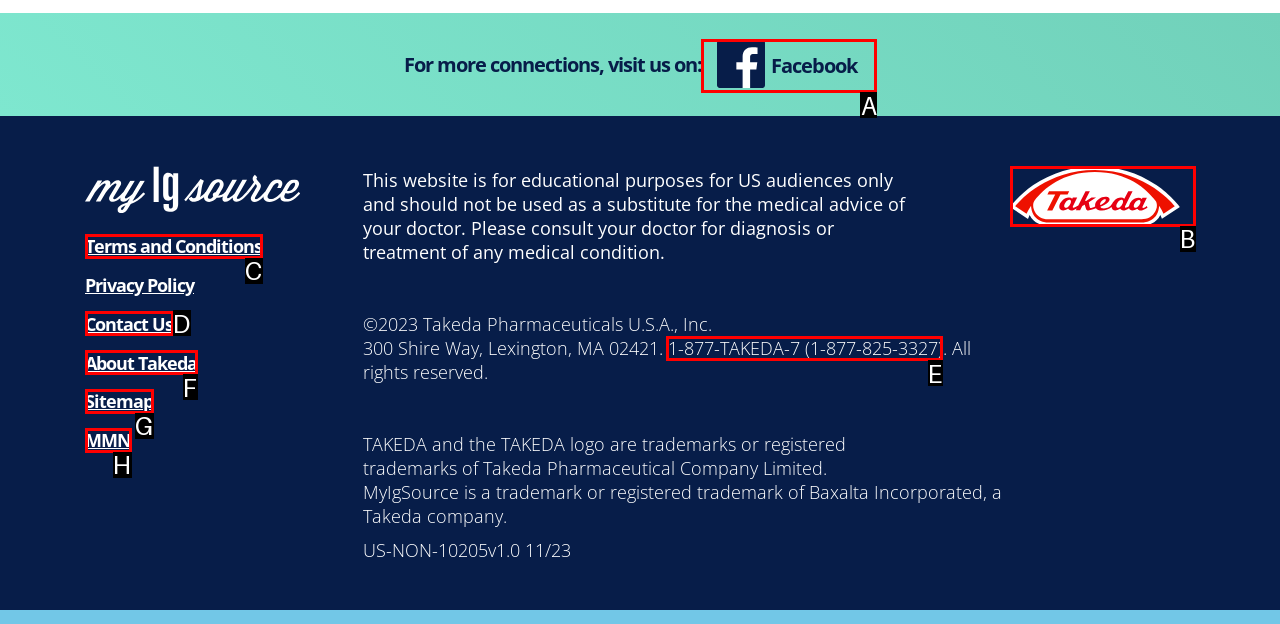Specify the letter of the UI element that should be clicked to achieve the following: Click on the 'Try Now for Free' button
Provide the corresponding letter from the choices given.

None